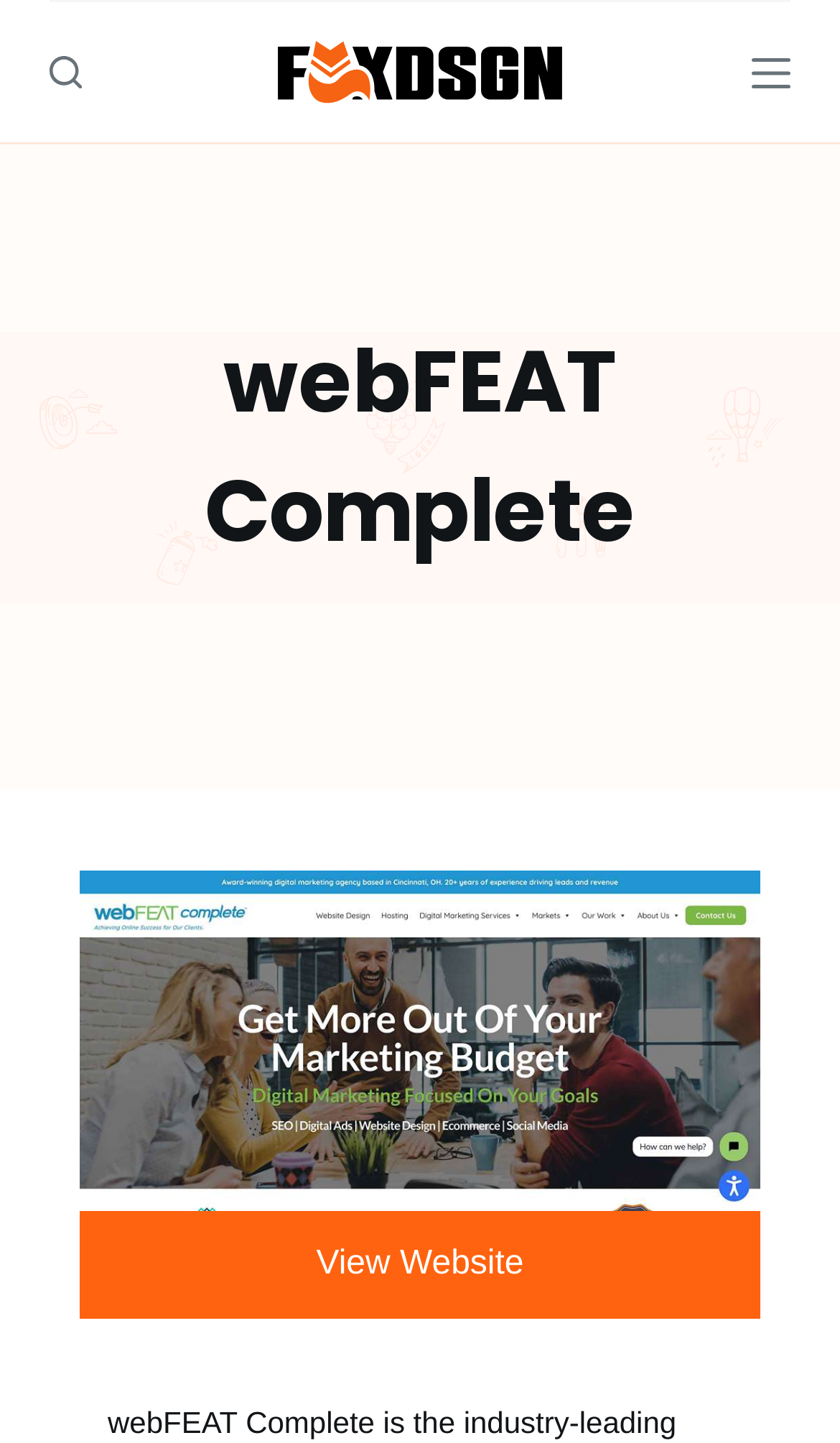Can you give a comprehensive explanation to the question given the content of the image?
What is the position of the search form button?

By analyzing the bounding box coordinates, I found that the search form button has a y1 value of 0.039, which is relatively small compared to other elements. This suggests that it is located near the top of the page. Additionally, its x2 value of 0.098 is close to the right edge of the page, indicating that it is positioned on the right side.